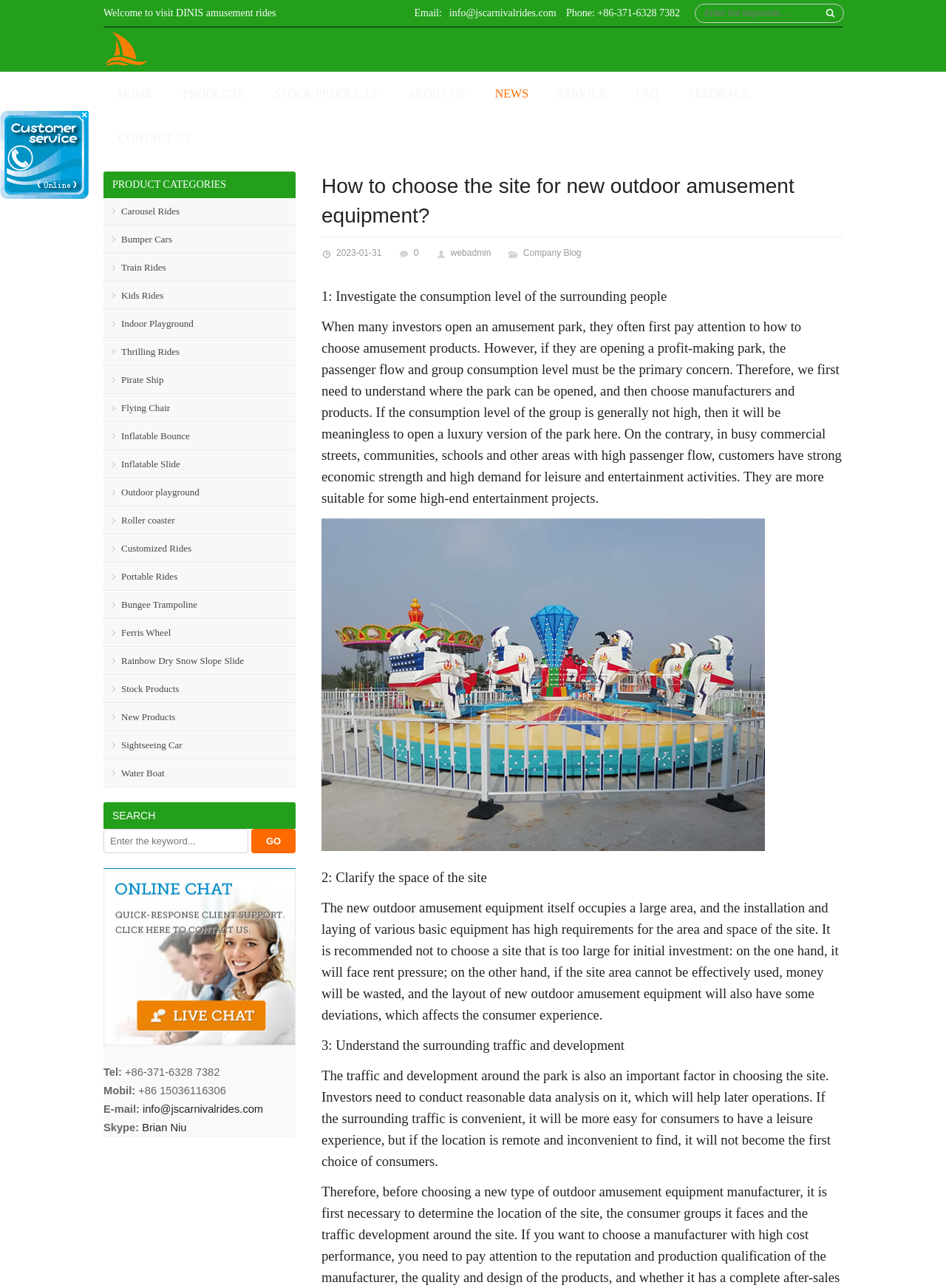What is the first step in choosing a site for new outdoor amusement equipment?
Please respond to the question thoroughly and include all relevant details.

The first step in choosing a site for new outdoor amusement equipment is to investigate the consumption level of the surrounding people, as stated in the article. This is because the passenger flow and group consumption level are crucial factors to consider when opening a profit-making park.